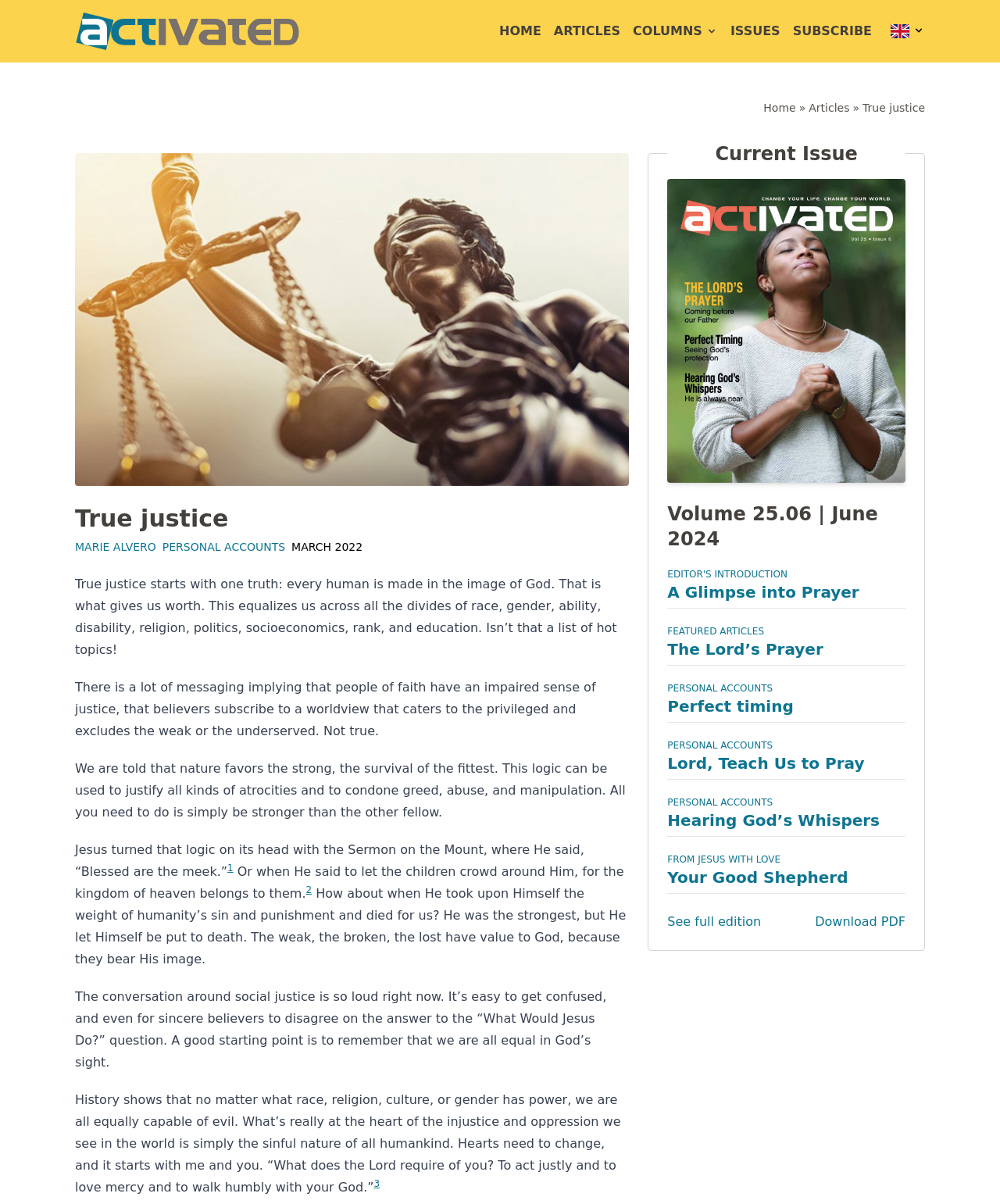Determine the bounding box coordinates for the clickable element required to fulfill the instruction: "Select the 'English' language option". Provide the coordinates as four float numbers between 0 and 1, i.e., [left, top, right, bottom].

[0.891, 0.02, 0.925, 0.032]